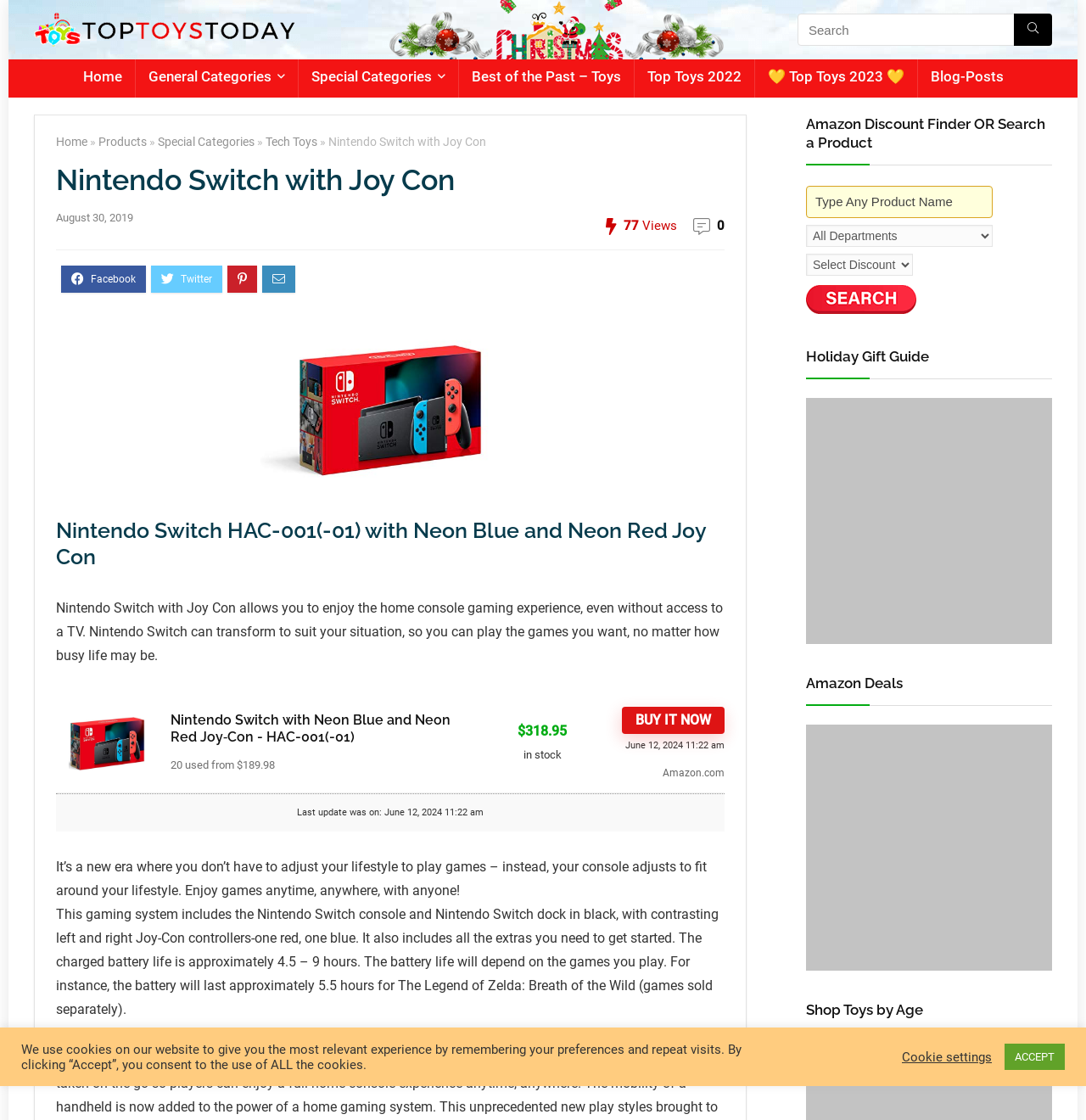Identify the text that serves as the heading for the webpage and generate it.

Nintendo Switch with Joy Con